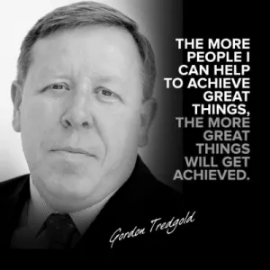From the details in the image, provide a thorough response to the question: What is the philosophy of Gordon Tredgold's leadership?

Gordon Tredgold's philosophy on leadership and success is centered around empowering others, as evident from the quote 'THE MORE PEOPLE I CAN HELP TO ACHIEVE GREAT THINGS, THE MORE GREAT THINGS WILL GET ACHIEVED', which emphasizes his commitment to helping others achieve their goals and fostering growth and achievement.